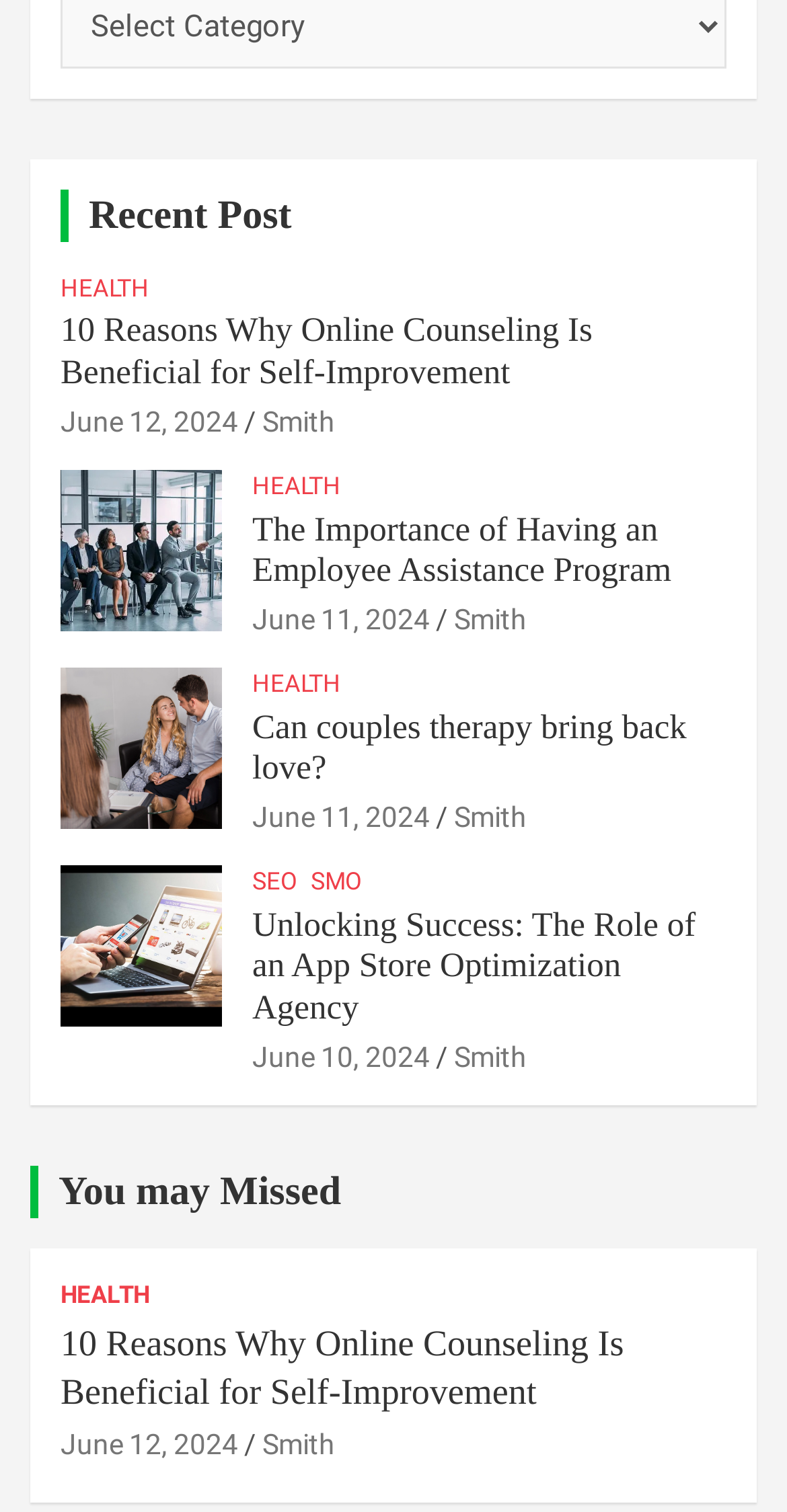Give a short answer using one word or phrase for the question:
What is the category of the post '10 Reasons Why Online Counseling Is Beneficial for Self-Improvement'?

HEALTH